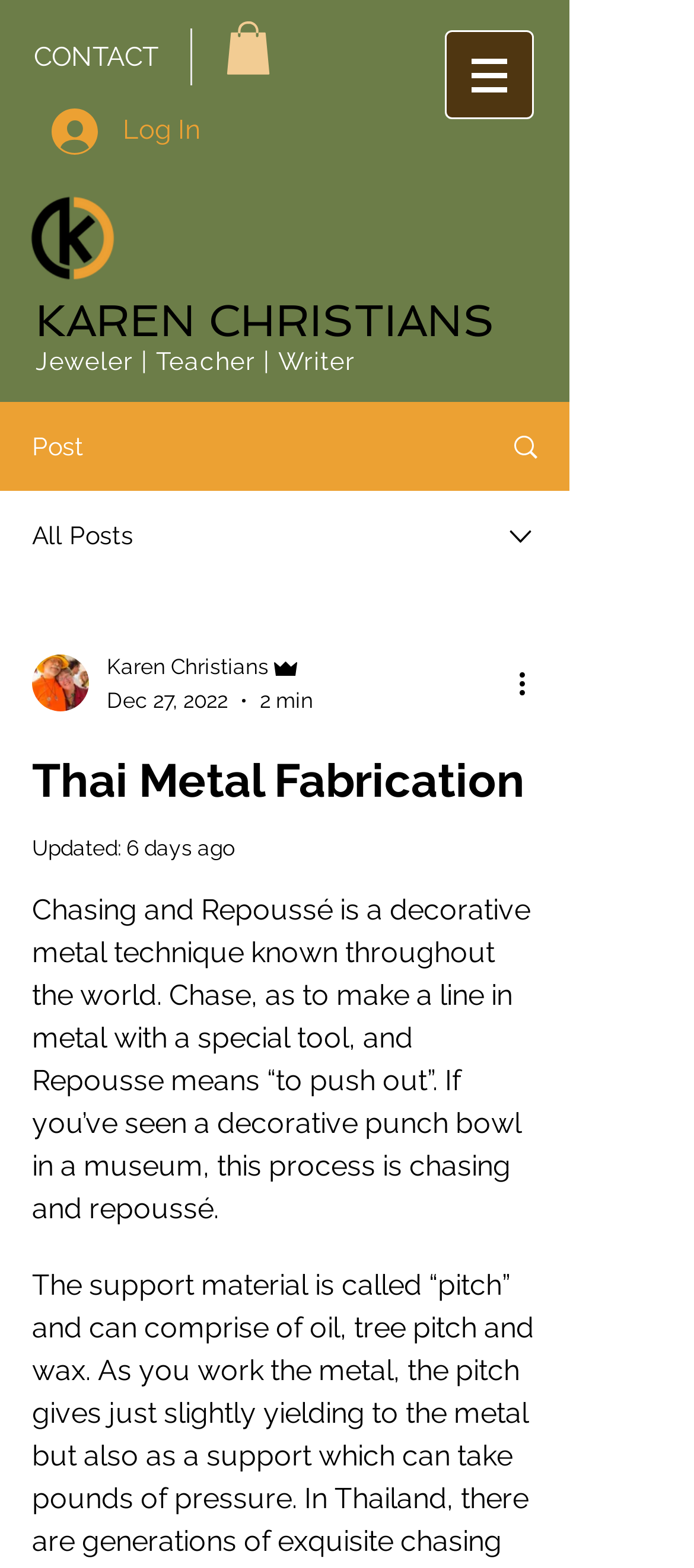Identify the bounding box coordinates of the region that should be clicked to execute the following instruction: "Explore the Site navigation".

[0.641, 0.019, 0.769, 0.076]